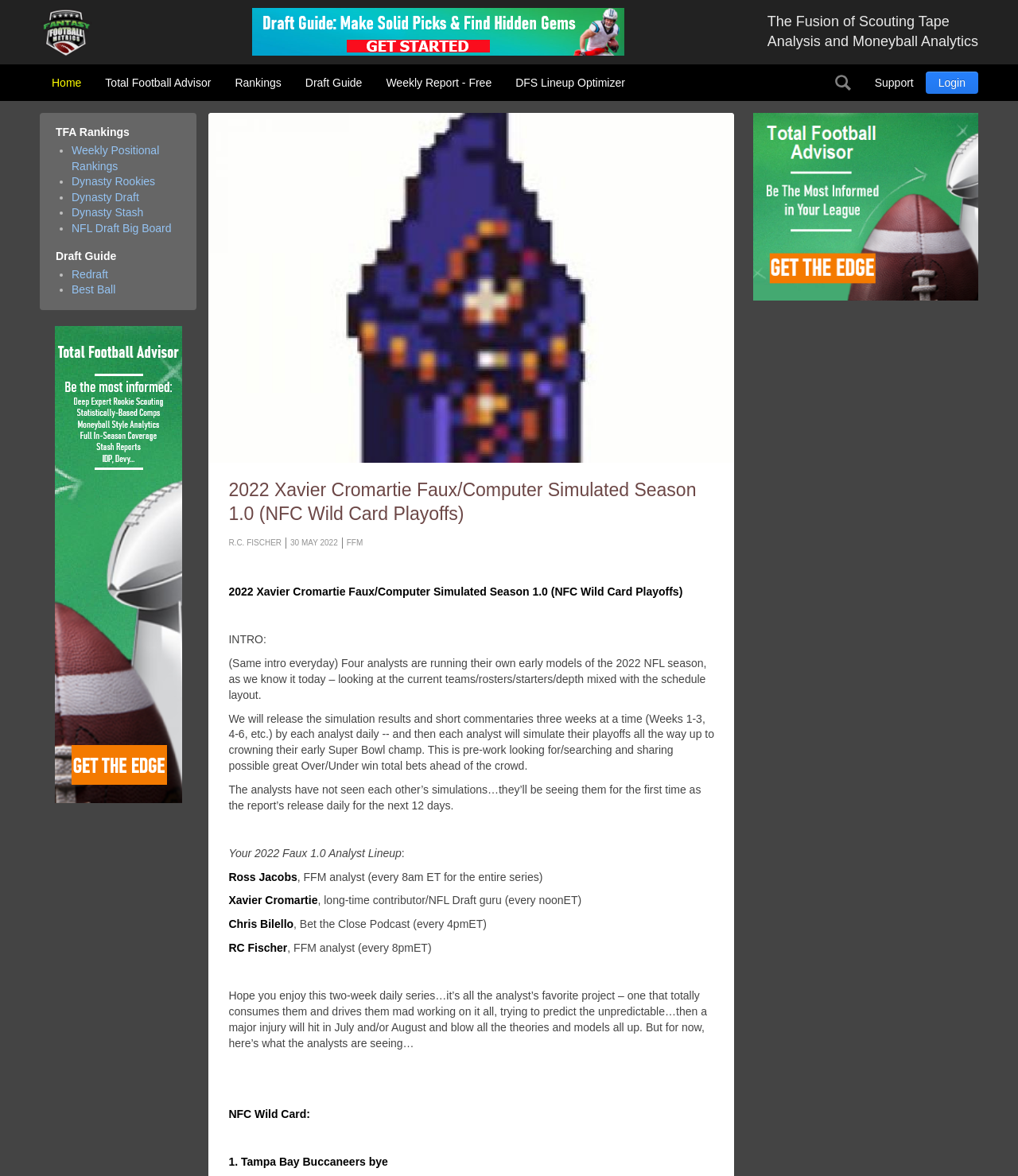What is the schedule for releasing the simulation results?
Could you please answer the question thoroughly and with as much detail as possible?

I found the answer by reading the introductory text, which explains that the simulation results will be released 'three weeks at a time (Weeks 1-3, 4-6, etc.) by each analyst daily'.